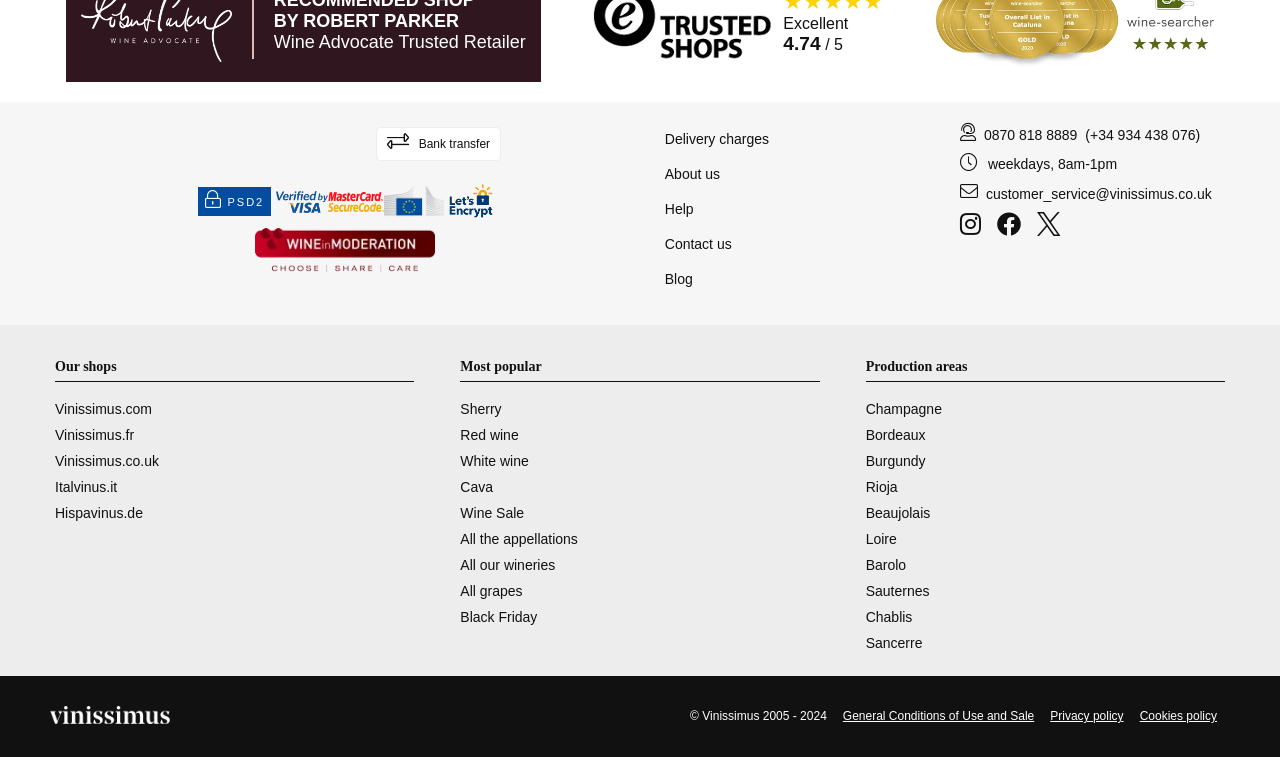From the webpage screenshot, identify the region described by 0870 818 8889. Provide the bounding box coordinates as (top-left x, top-left y, bottom-right x, bottom-right y), with each value being a floating point number between 0 and 1.

[0.769, 0.161, 0.842, 0.195]